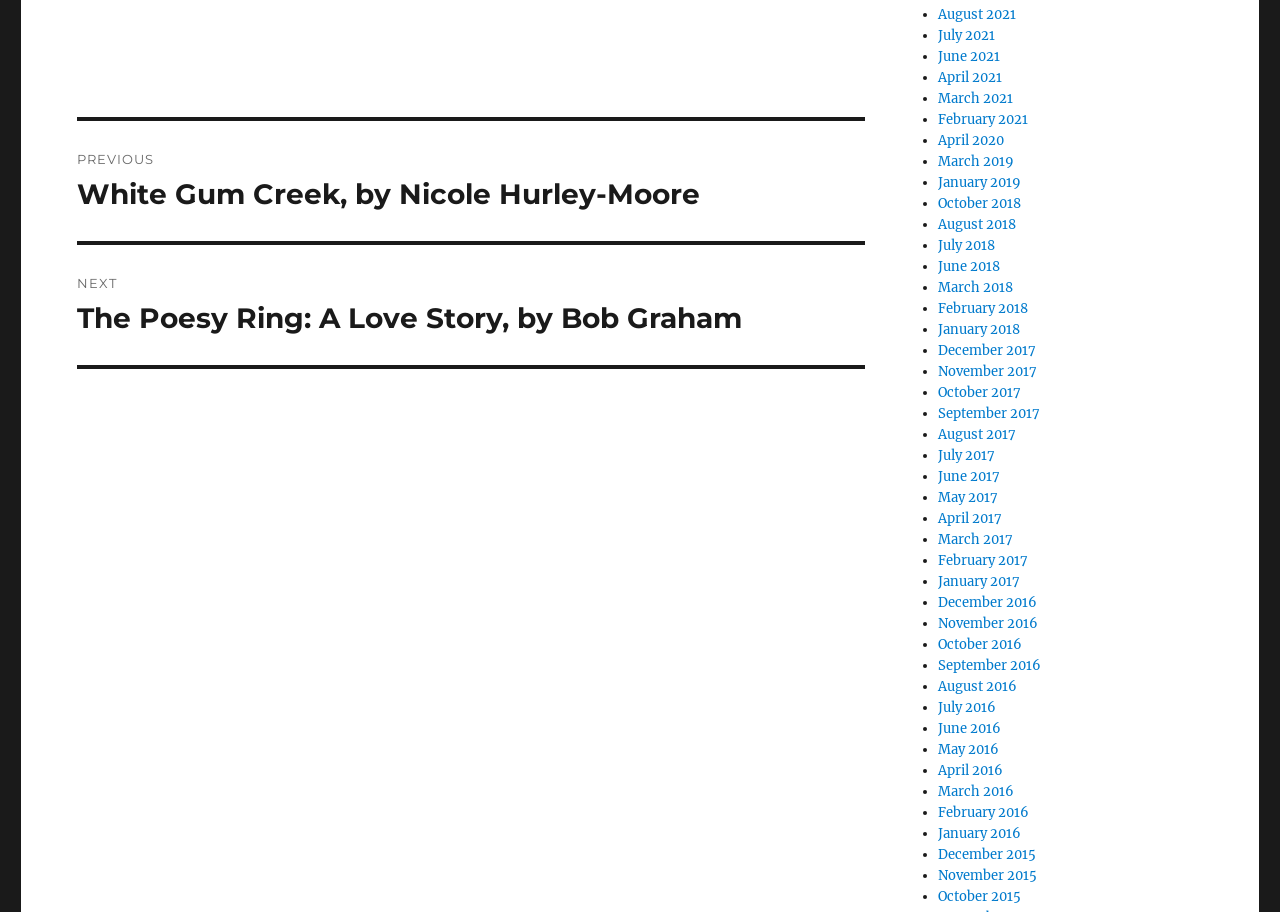What is the format of the archive links?
Using the image, provide a detailed and thorough answer to the question.

The archive links are in the format of 'Month Year', such as 'August 2021', 'July 2021', and so on, indicating the month and year of the posts.